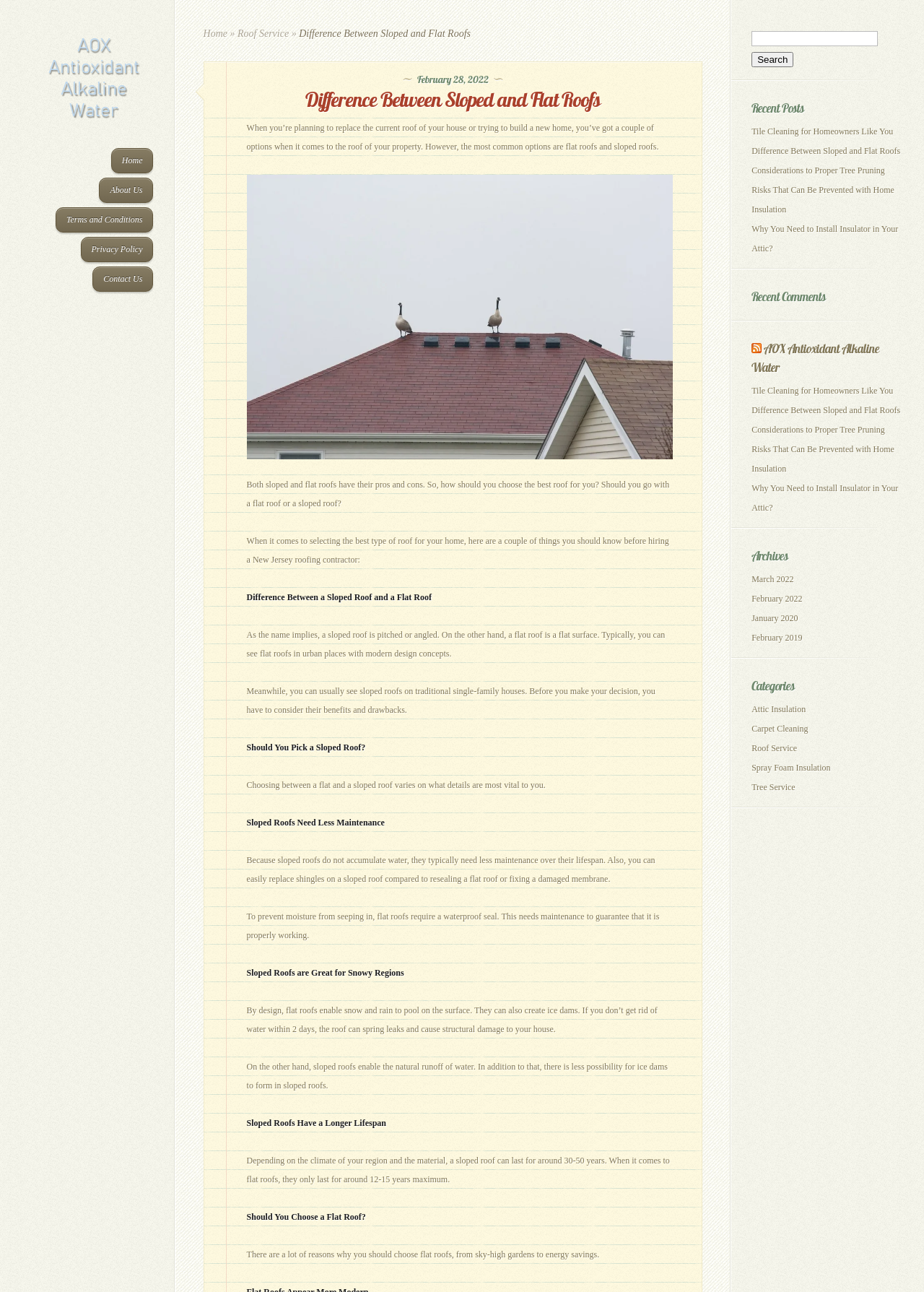Create a detailed narrative describing the layout and content of the webpage.

This webpage is about the difference between sloped and flat roofs, specifically discussing their pros and cons. At the top, there is a navigation menu with links to "Home", "About Us", "Terms and Conditions", "Privacy Policy", and "Contact Us". Below the navigation menu, there is a header section with a logo and a link to "AOX Antioxidant Alkaline Water". 

The main content of the webpage is divided into sections. The first section has a heading "Difference Between Sloped and Flat Roofs" and a subheading "February 28, 2022". This section provides an introduction to the topic, explaining that when planning to replace or build a new roof, one has to choose between sloped and flat roofs. 

The next section compares the two types of roofs, discussing their benefits and drawbacks. It explains that sloped roofs need less maintenance, are great for snowy regions, and have a longer lifespan. On the other hand, flat roofs are suitable for urban areas with modern design concepts and can provide energy savings. 

The webpage also has a search bar at the top right corner, allowing users to search for specific topics. Below the main content, there are sections for "Recent Posts", "Recent Comments", "RSS AOX Antioxidant Alkaline Water", "Archives", and "Categories", which provide links to other related articles and topics.